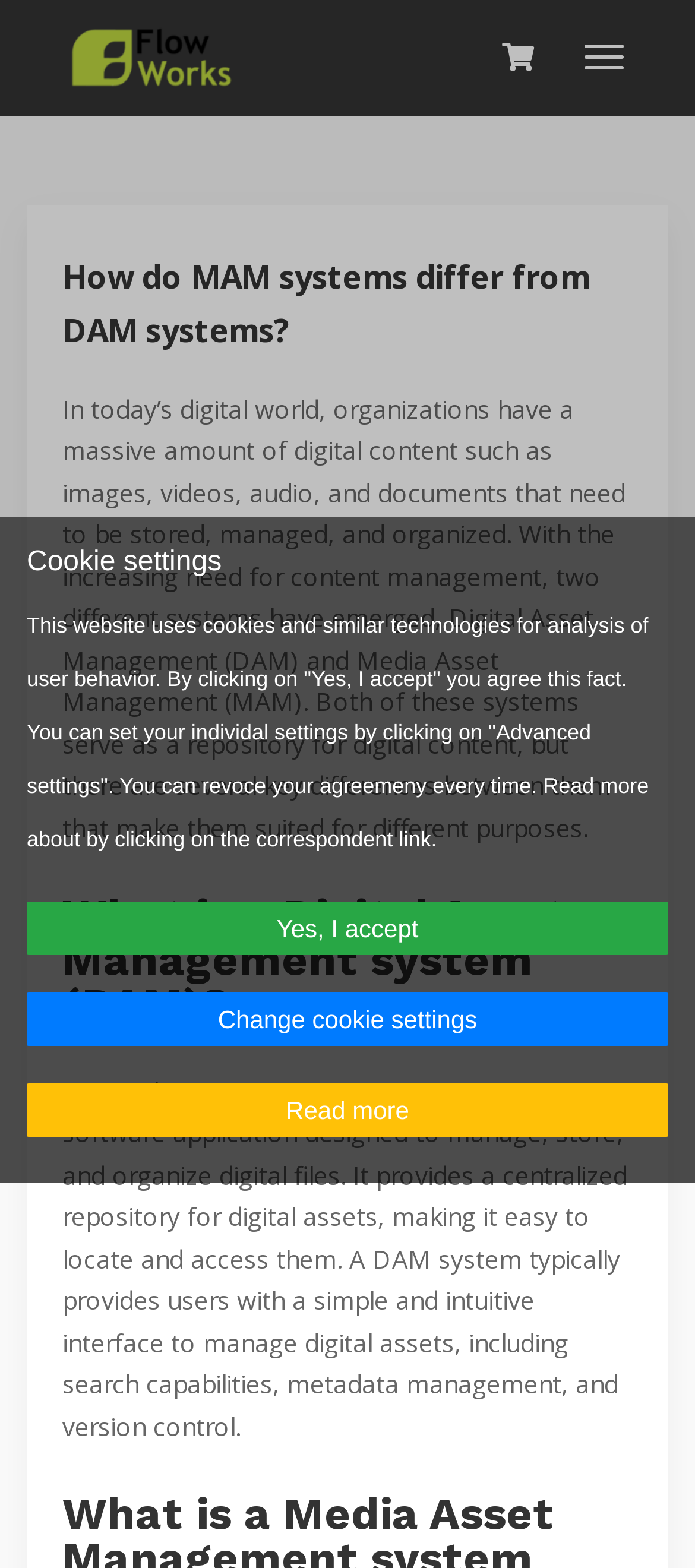Kindly determine the bounding box coordinates of the area that needs to be clicked to fulfill this instruction: "Click the button at the top right corner".

[0.815, 0.018, 0.923, 0.055]